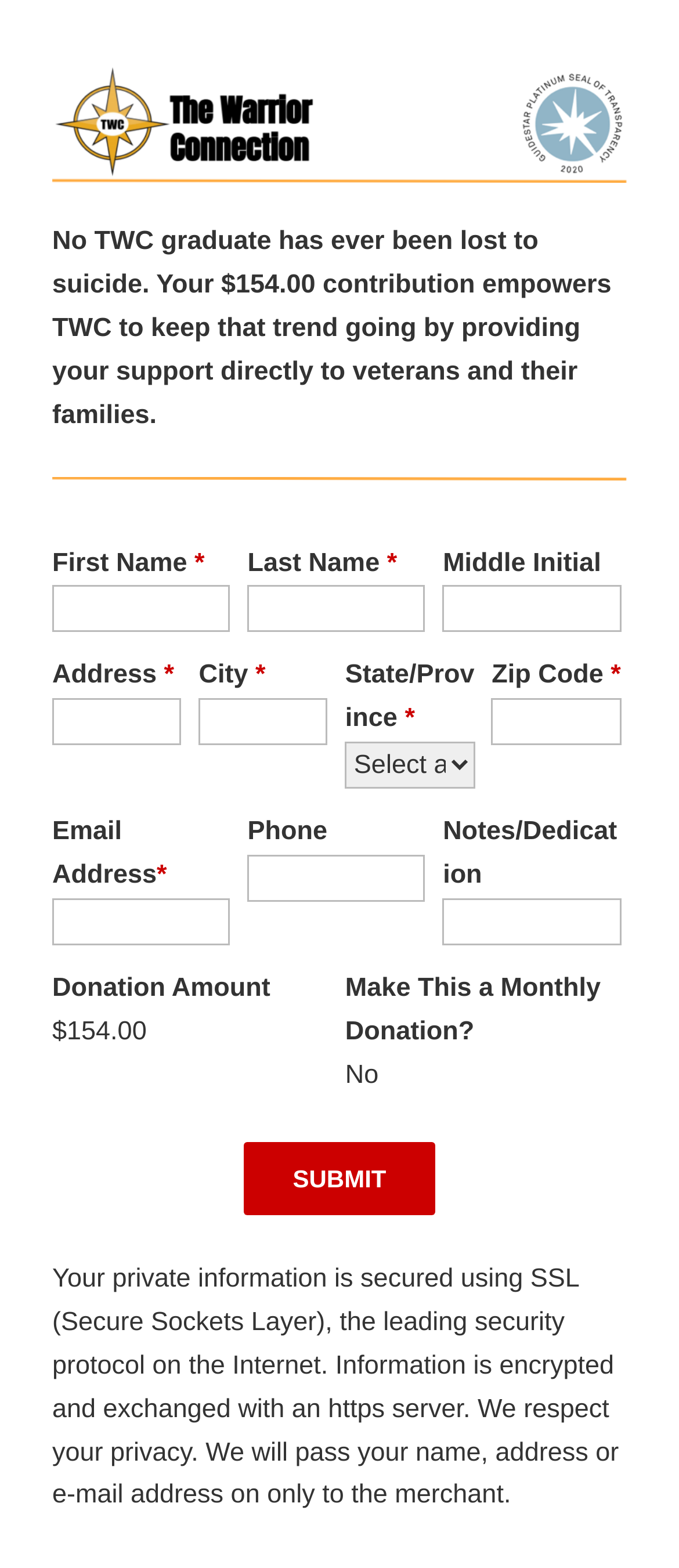What is the purpose of the webpage?
Answer the question with a single word or phrase derived from the image.

Secure Payment Form